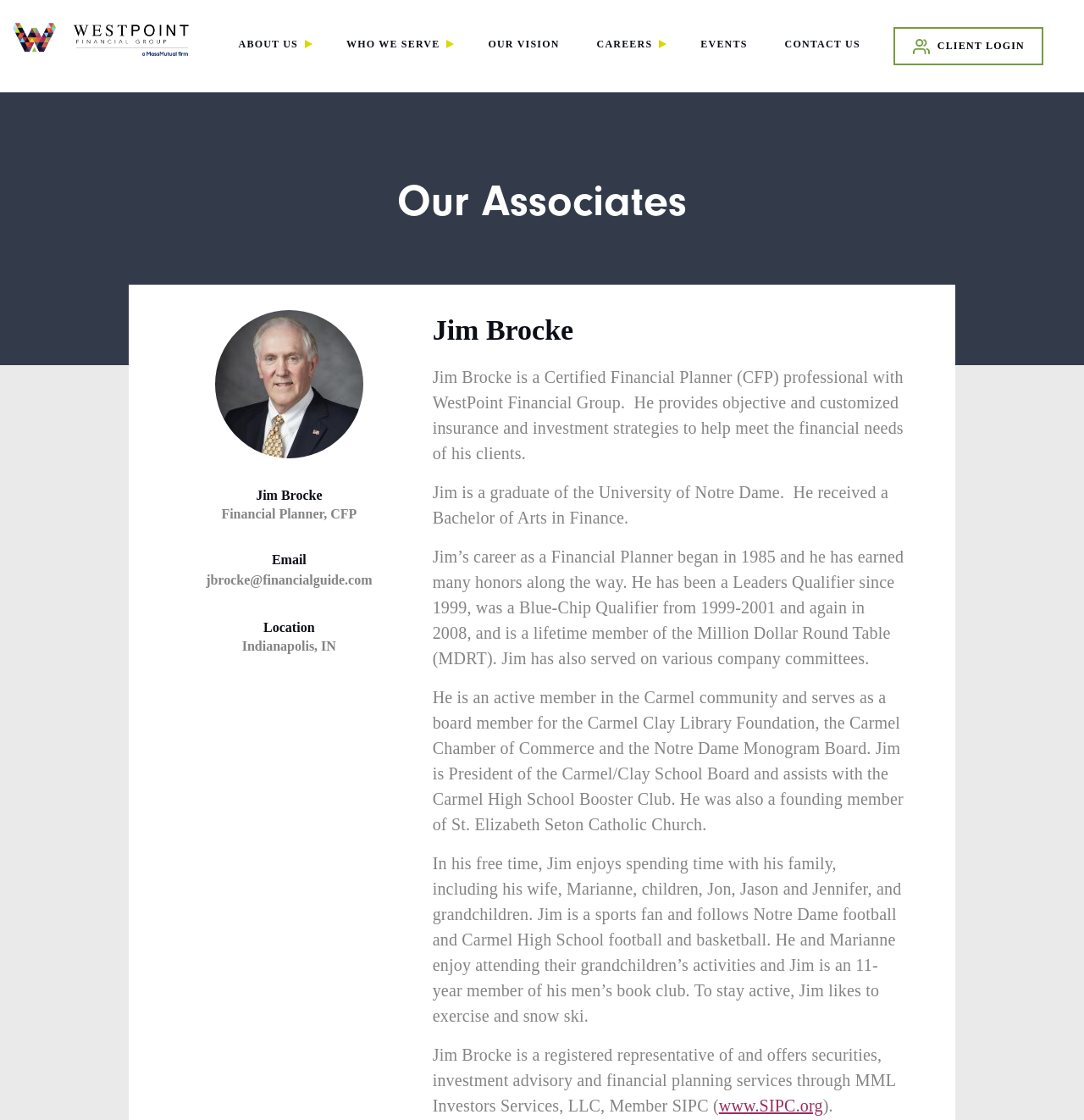Find and indicate the bounding box coordinates of the region you should select to follow the given instruction: "Visit the DeprogramWiki homepage".

None